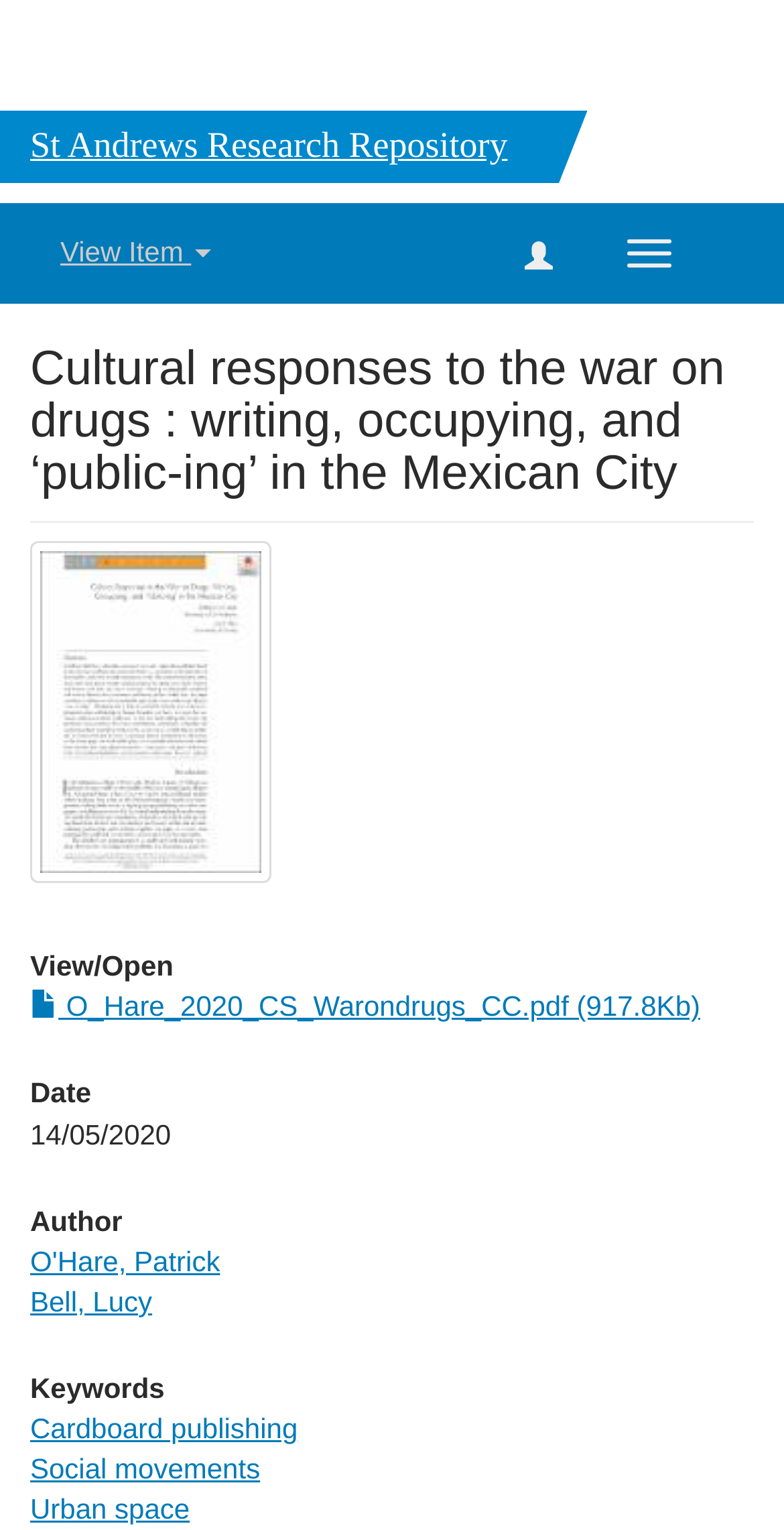Provide a short, one-word or phrase answer to the question below:
What is the title of the research?

Cultural responses to the war on drugs